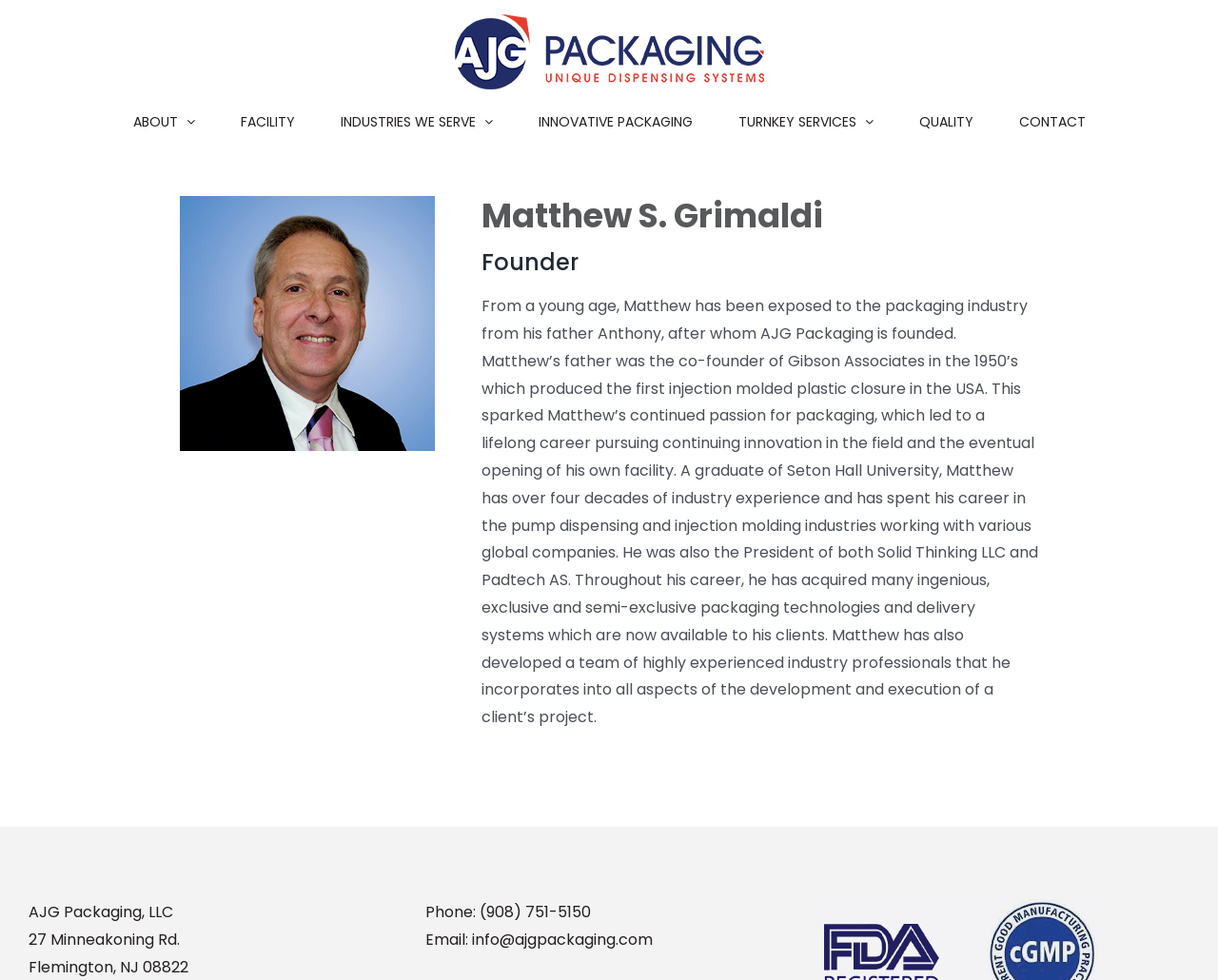What is Matthew's profession?
Refer to the image and provide a one-word or short phrase answer.

President/CEO